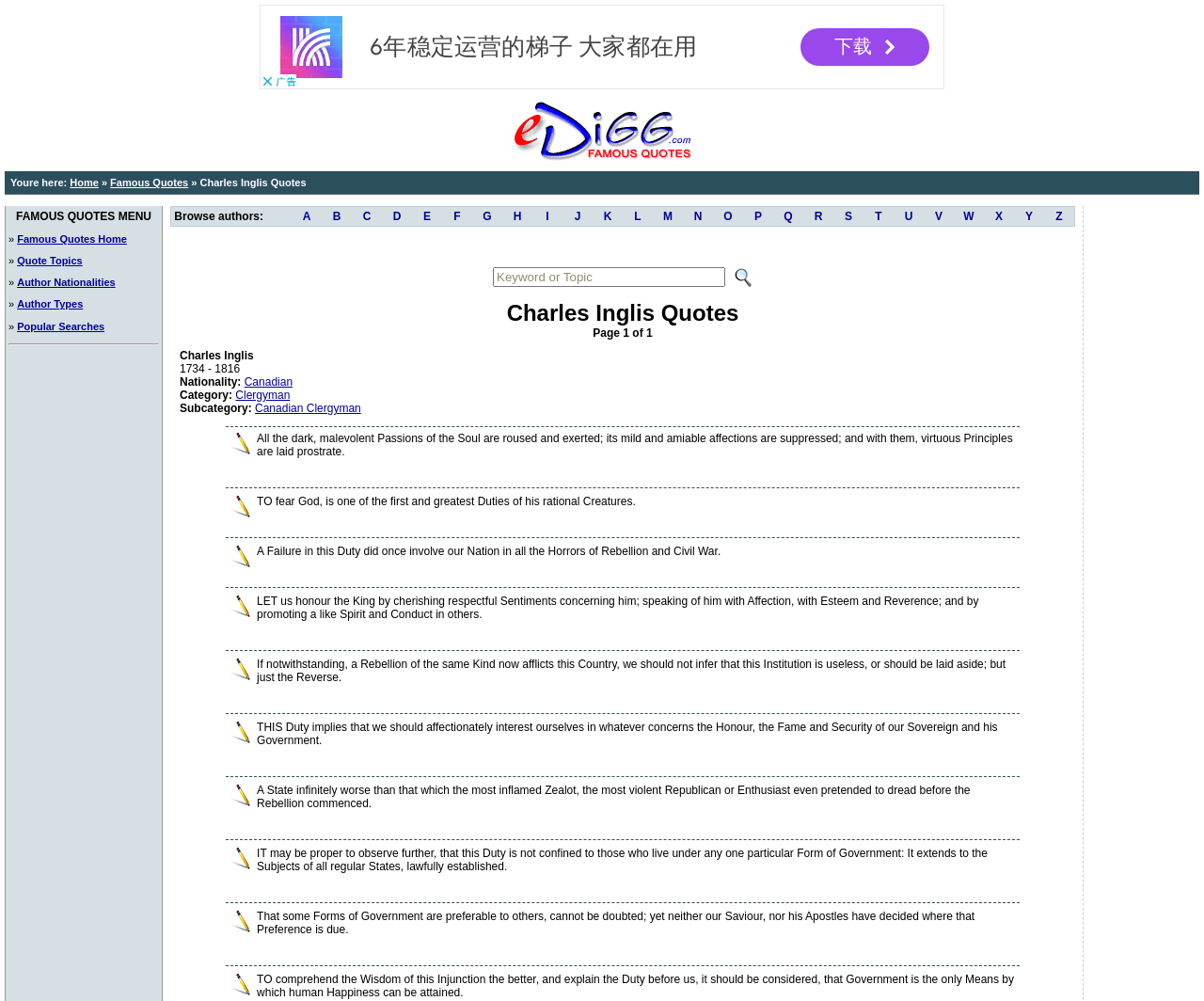Answer succinctly with a single word or phrase:
What is the name of the author whose quotes are displayed?

Charles Inglis